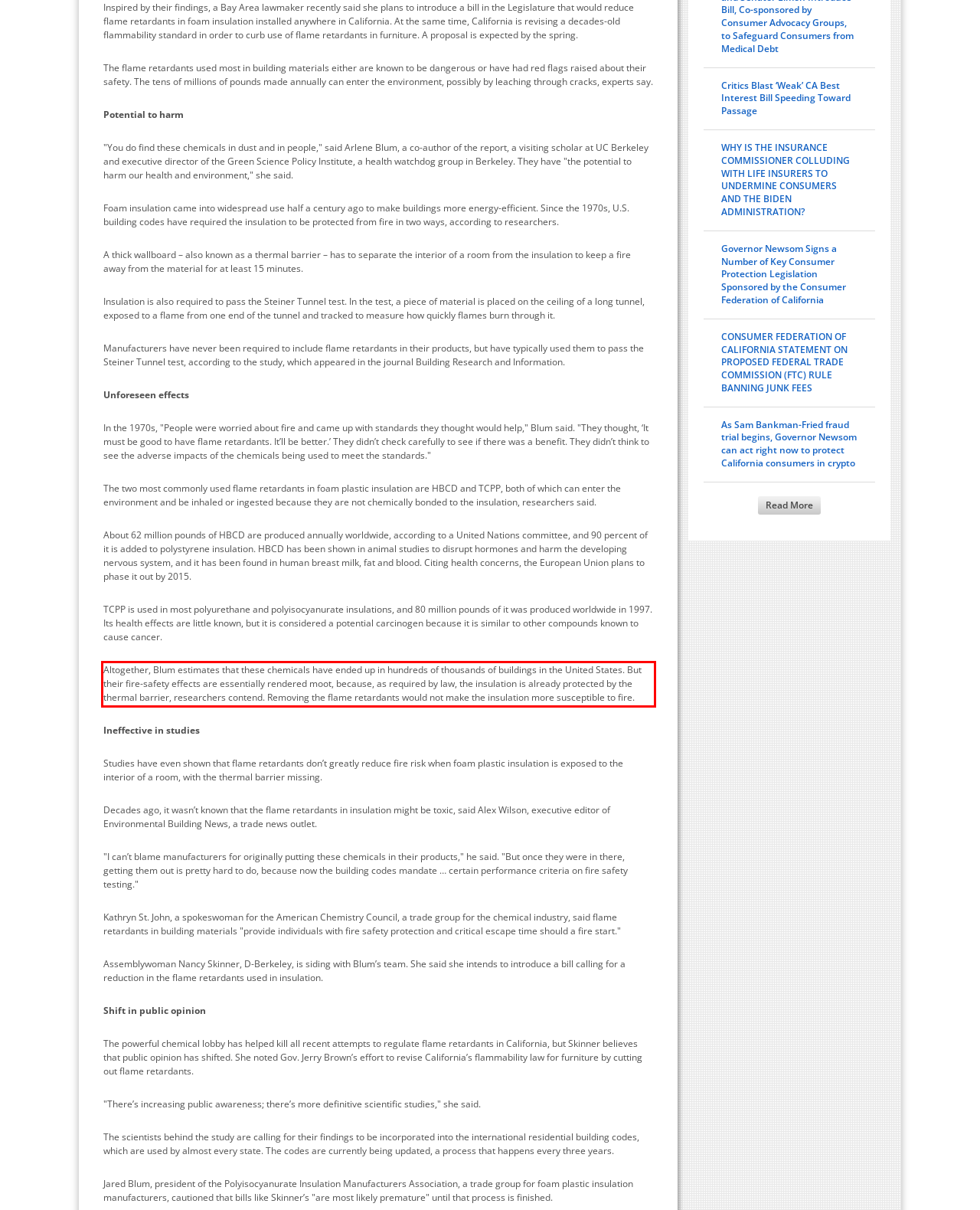Please use OCR to extract the text content from the red bounding box in the provided webpage screenshot.

Altogether, Blum estimates that these chemicals have ended up in hundreds of thousands of buildings in the United States. But their fire-safety effects are essentially rendered moot, because, as required by law, the insulation is already protected by the thermal barrier, researchers contend. Removing the flame retardants would not make the insulation more susceptible to fire.